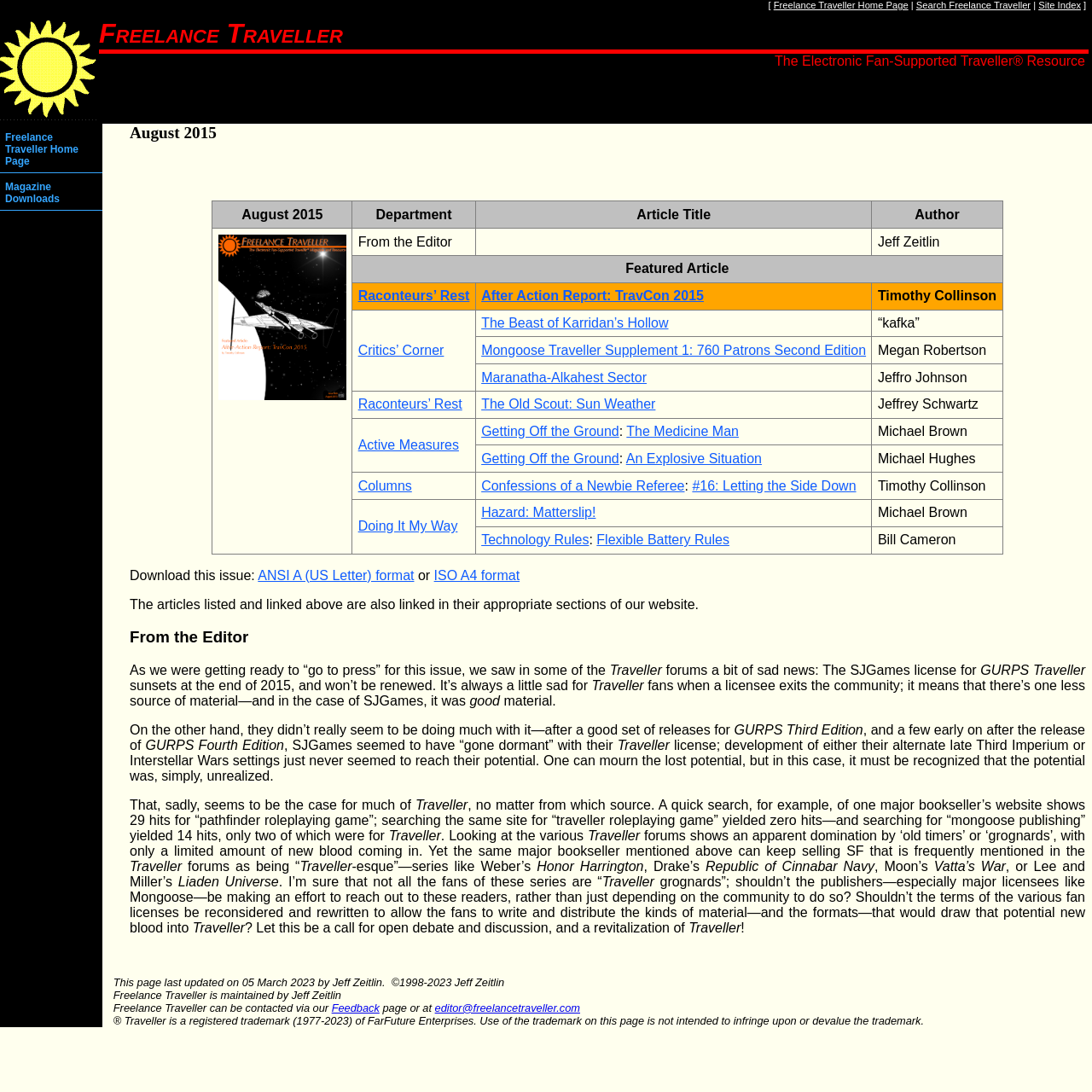Extract the bounding box coordinates for the UI element described by the text: "The Medicine Man". The coordinates should be in the form of [left, top, right, bottom] with values between 0 and 1.

[0.574, 0.388, 0.677, 0.402]